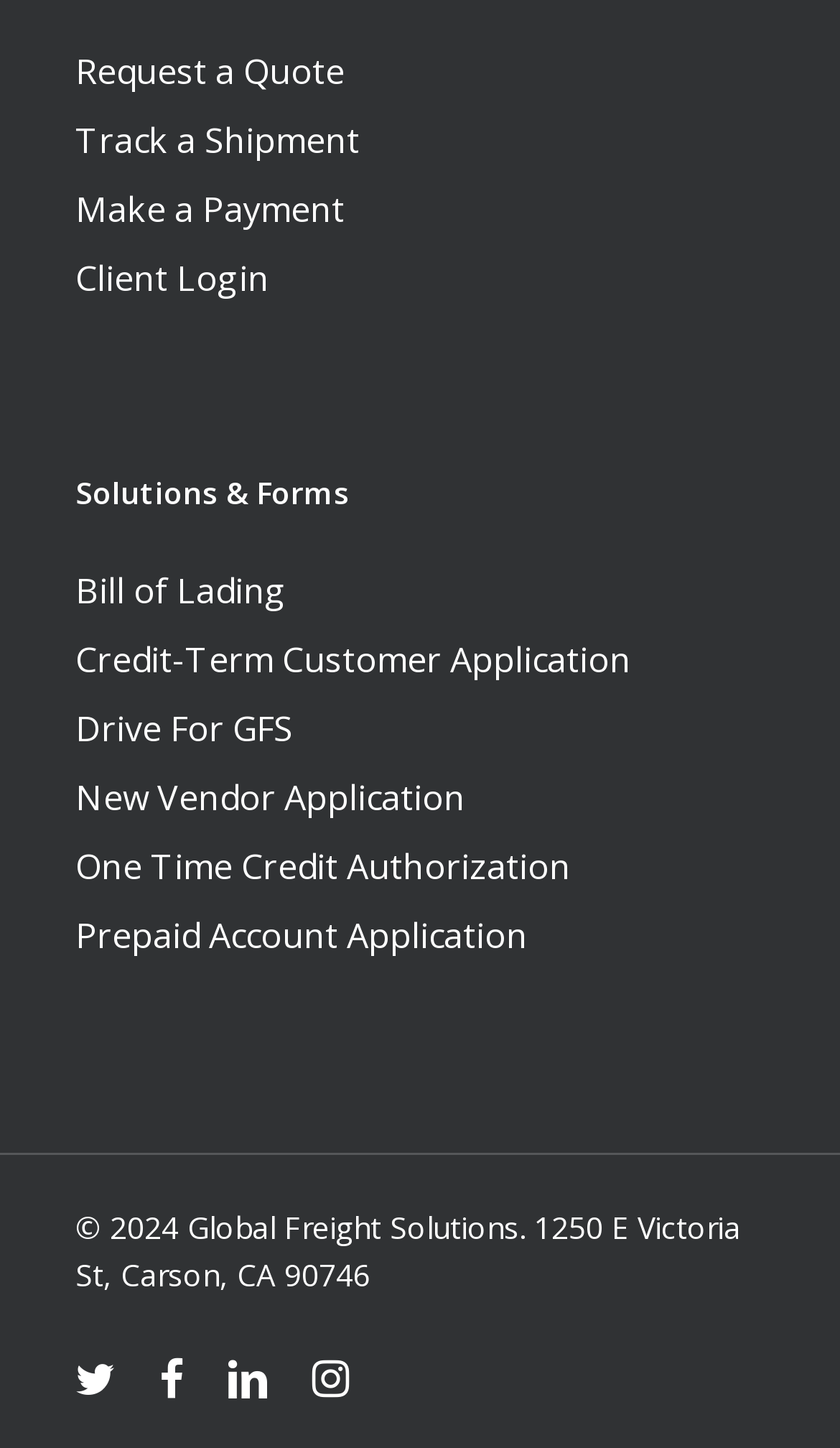Answer the question with a single word or phrase: 
How many social media links are on the webpage?

4